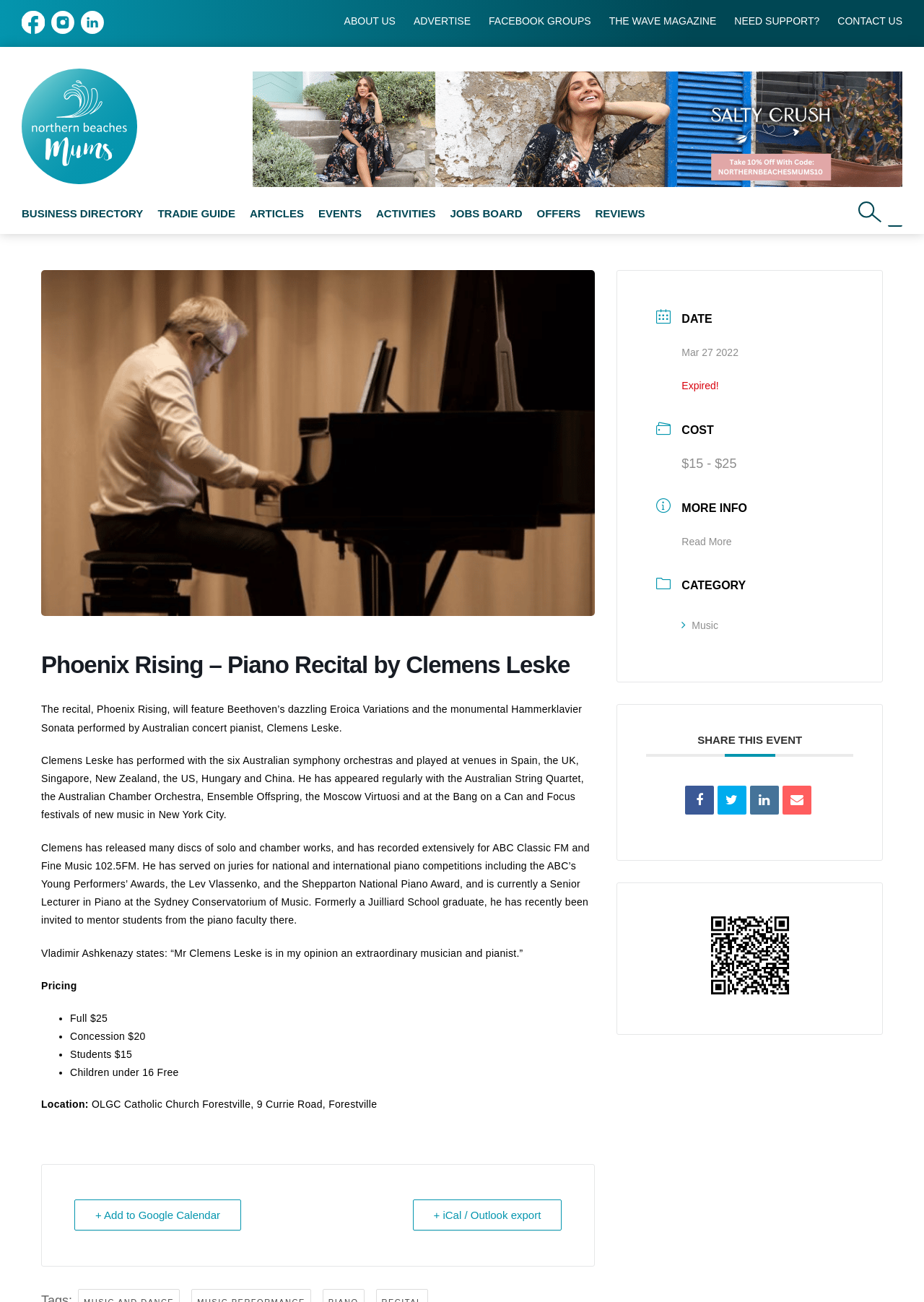Analyze the image and give a detailed response to the question:
What is the price of a full ticket for the recital?

The answer can be found in the pricing section, which lists the prices for different types of tickets, including full tickets, concession tickets, student tickets, and children under 16, with the full ticket price being $25.